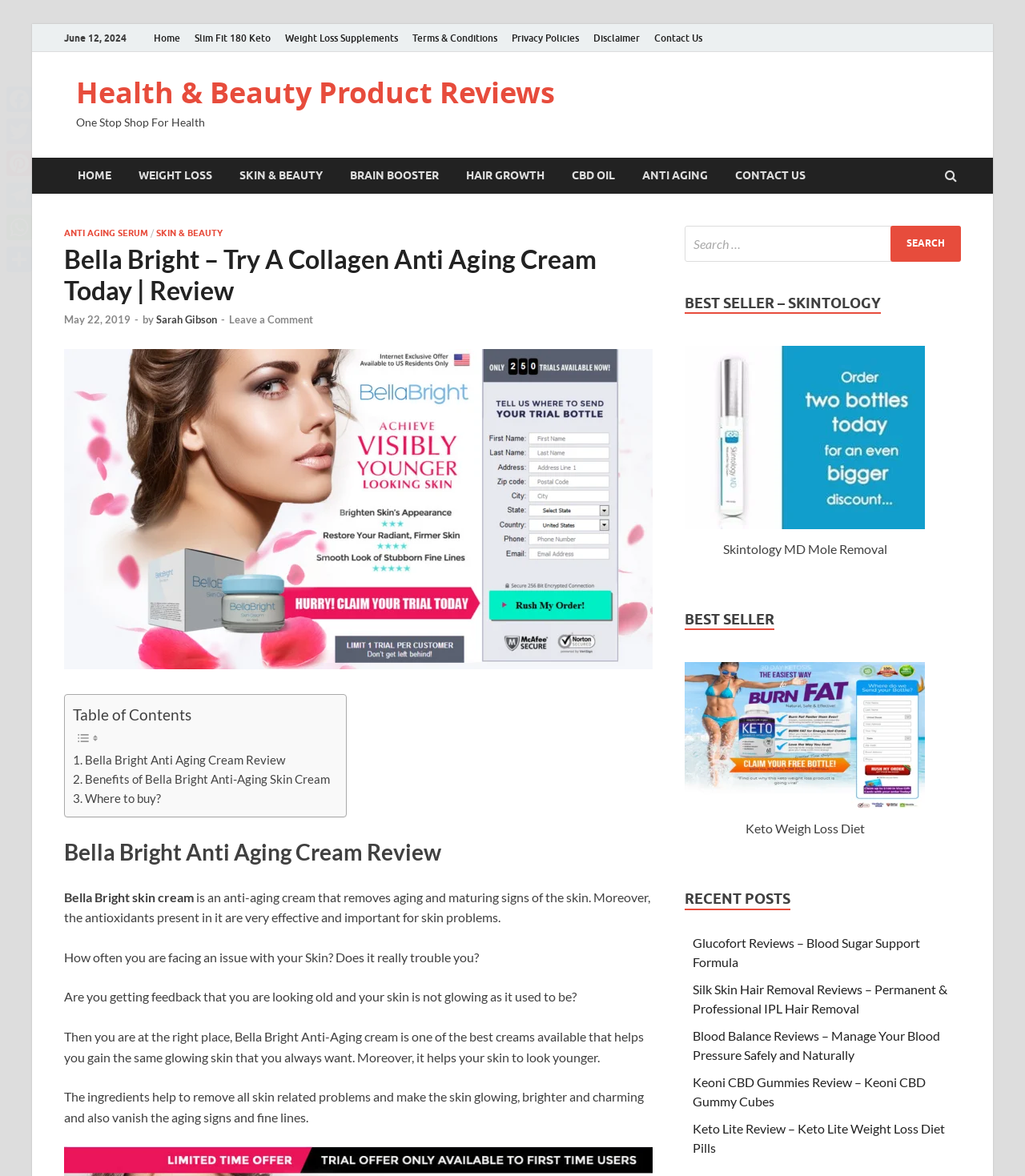How many recent posts are listed on the webpage?
Using the visual information, respond with a single word or phrase.

5